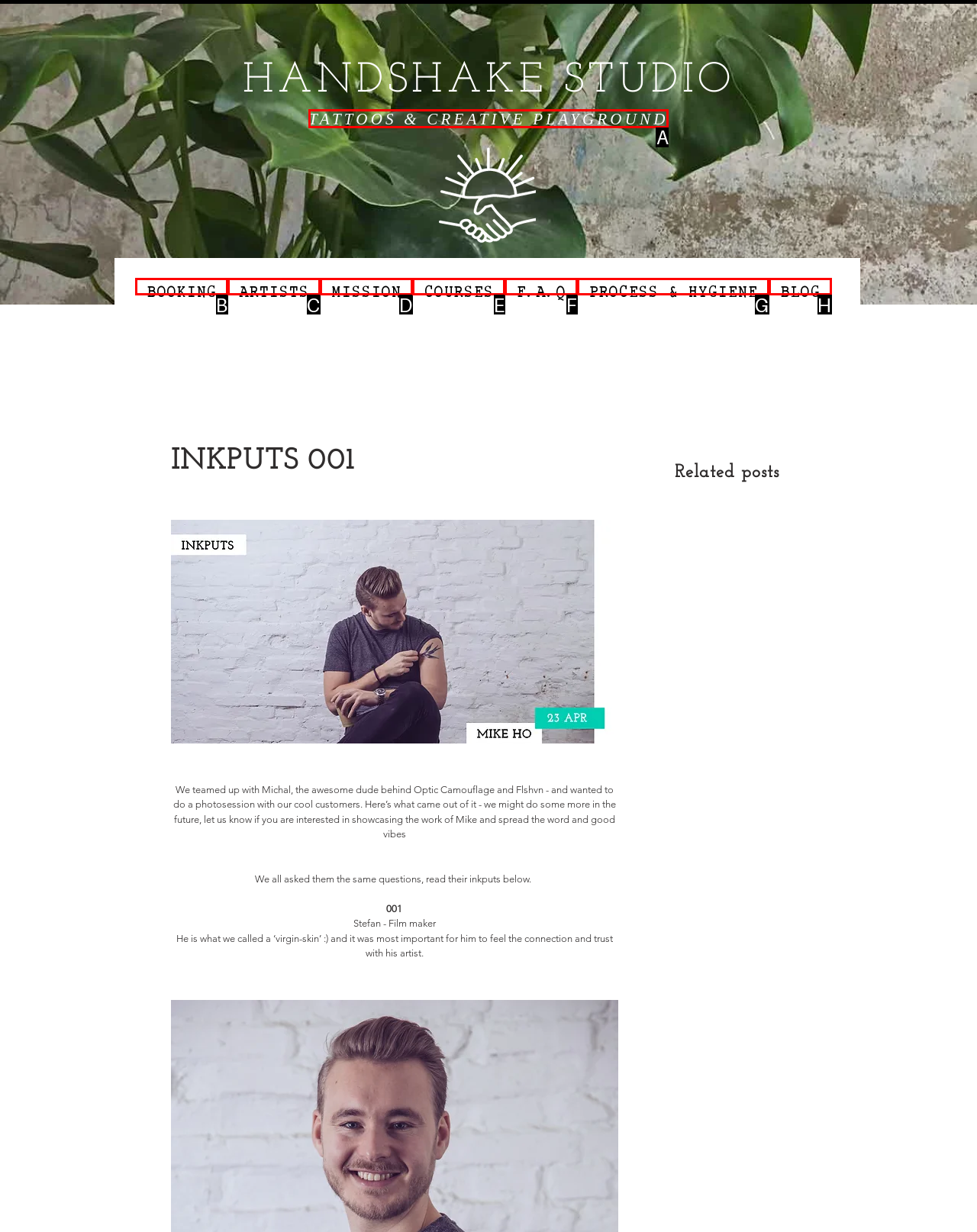Determine which HTML element matches the given description: PROCESS & HYGIENE. Provide the corresponding option's letter directly.

G